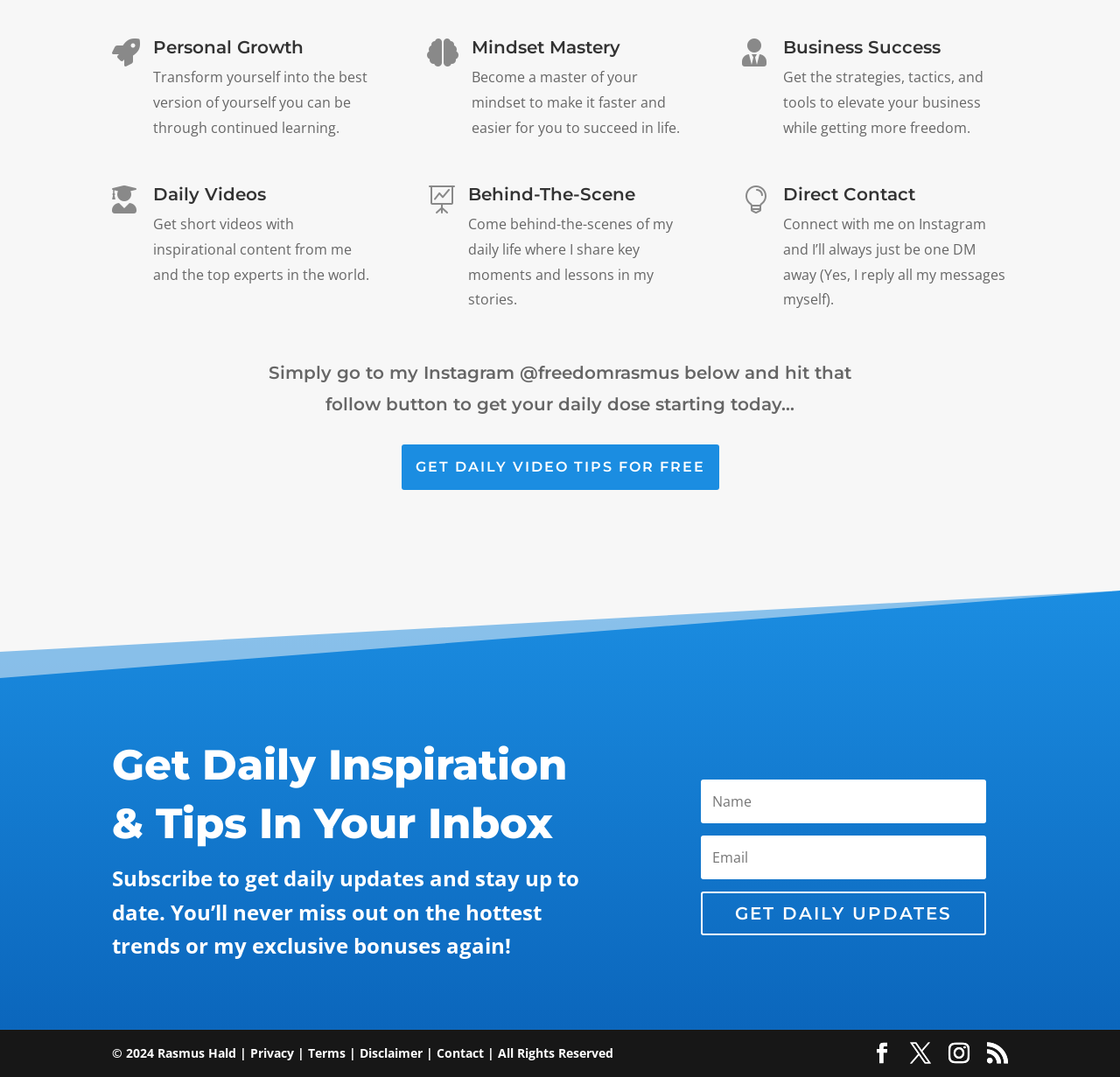Locate the UI element described as follows: "Rasmus Hald". Return the bounding box coordinates as four float numbers between 0 and 1 in the order [left, top, right, bottom].

[0.141, 0.97, 0.211, 0.986]